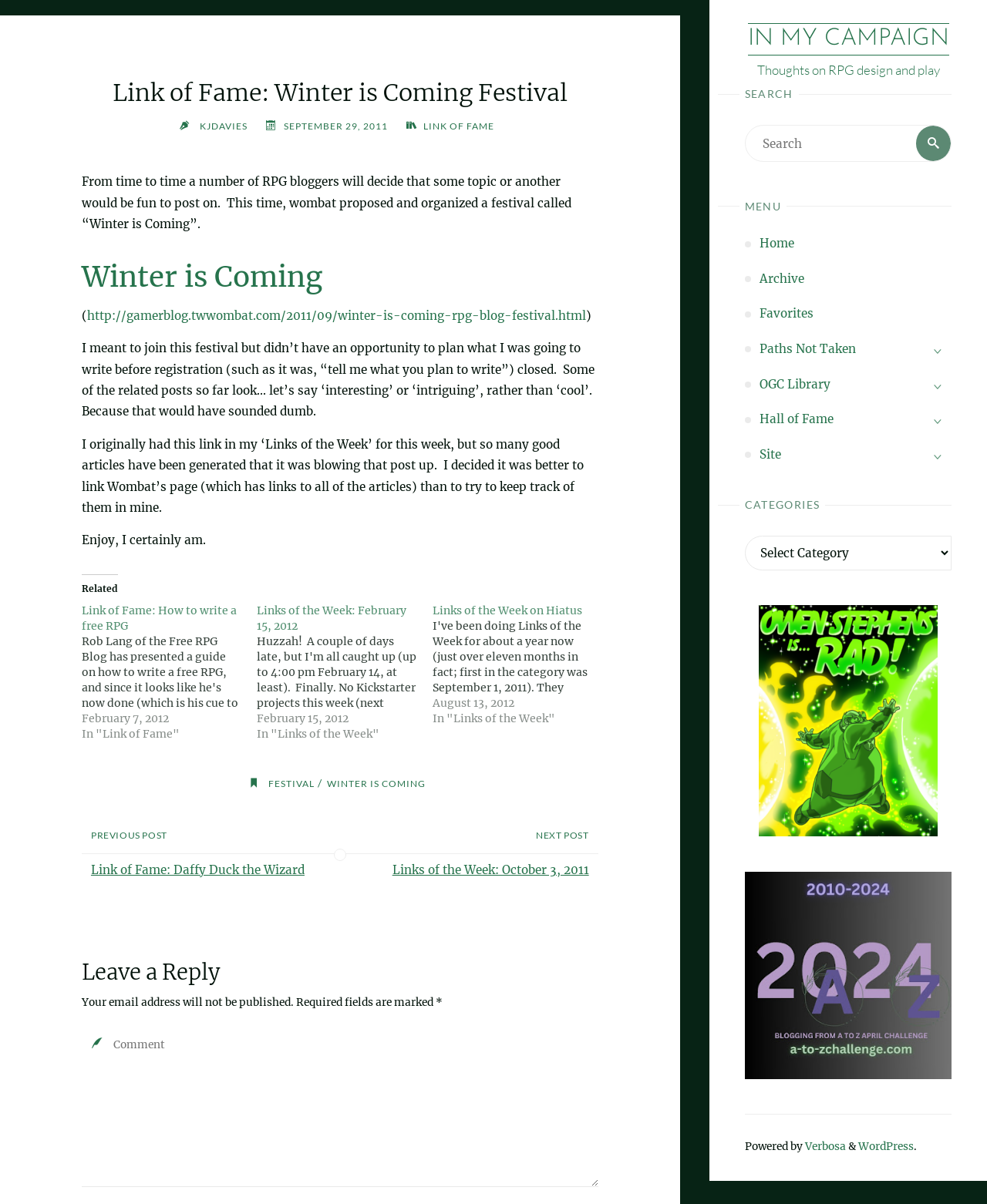Could you find the bounding box coordinates of the clickable area to complete this instruction: "View Categories"?

[0.754, 0.447, 0.815, 0.459]